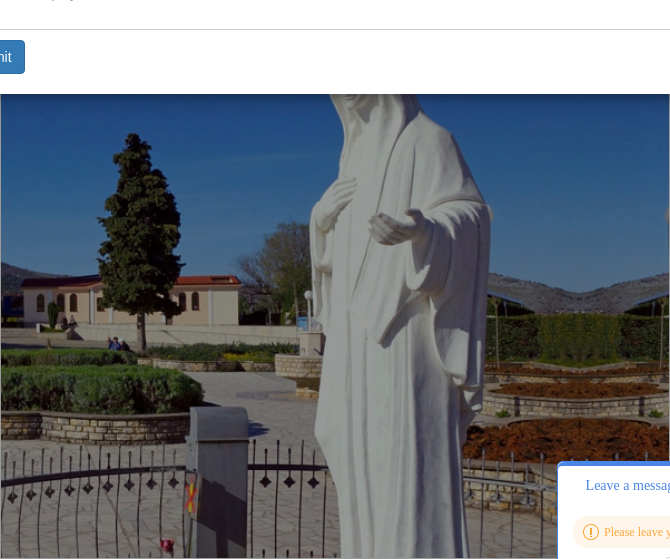Present a detailed portrayal of the image.

The image features a beautifully crafted white statue of the Virgin Mary, showcasing detailed artistry that highlights her serene expression and graceful pose. Set in a tranquil outdoor garden, the statue is surrounded by lush greenery and meticulously arranged flower beds, providing a peaceful backdrop. Visitors can be seen engaging with the space, emphasizing the statue's role as a prominent decoration within the church area. The surroundings suggest a calming environment, perfect for contemplation and reflection, making this statue not only a religious symbol but also an elegant focal point in the landscape.